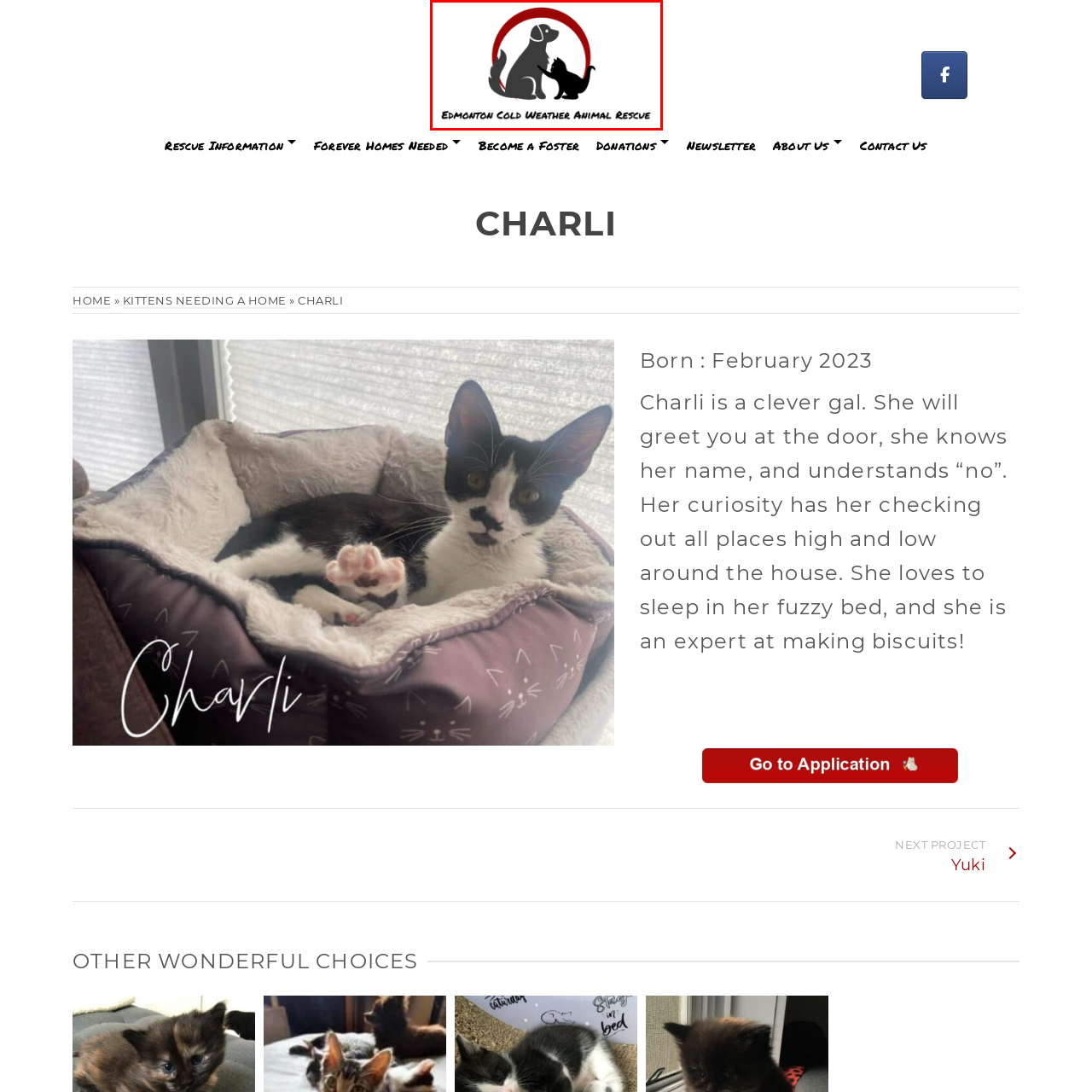Generate a detailed caption for the image contained in the red outlined area.

This image features the logo of the Edmonton Cold Weather Animal Rescue, showcasing a stylized silhouette of a dog and a cat. The dog, depicted in a darker color, stands prominently on the left, while the cat, in black, is shown playfully reaching toward it. Encircling the animals is a bold red ring that adds a vibrant touch to the design. Below the imagery, the organization’s name, "Edmonton Cold Weather Animal Rescue," is displayed in a clear and inviting font, emphasizing their commitment to animal welfare during colder months. This logo represents the rescue's mission to provide shelter and care to animals in need.